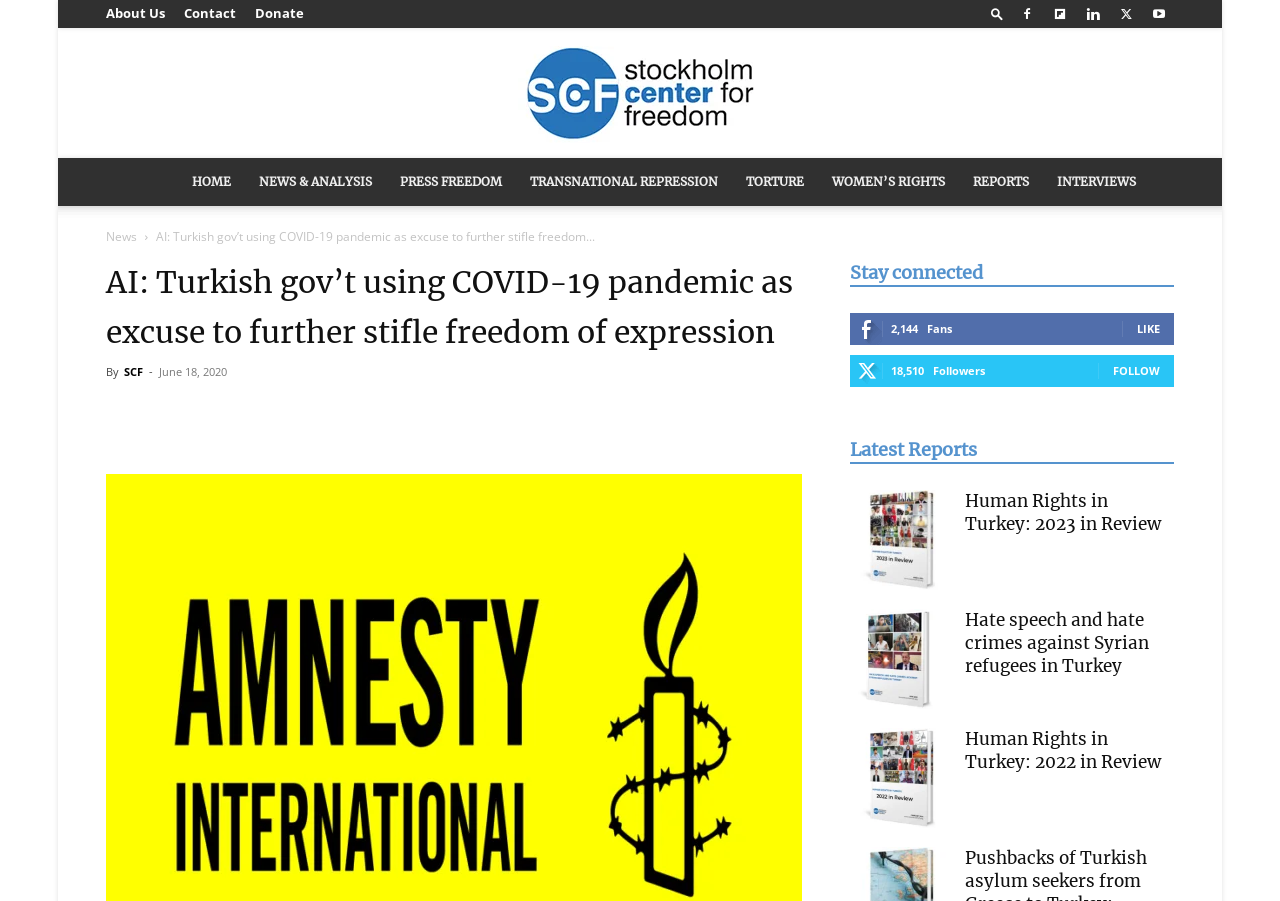Please identify the primary heading on the webpage and return its text.

AI: Turkish gov’t using COVID-19 pandemic as excuse to further stifle freedom of expression